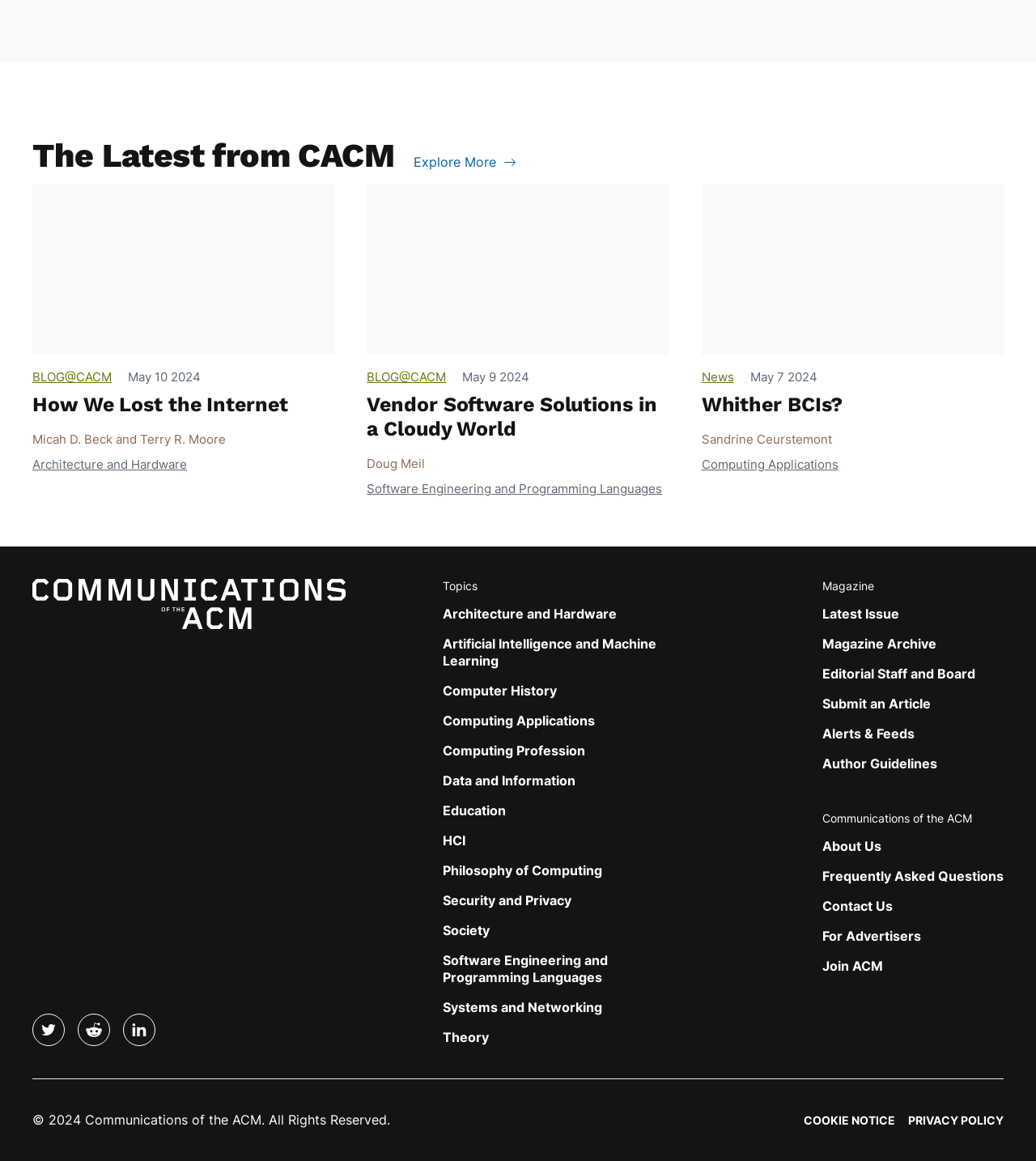What is the title of the latest blog post?
Using the information from the image, provide a comprehensive answer to the question.

I found the answer by looking at the article section with the earliest date, May 10 2024, and the title of the blog post is 'How We Lost the Internet'.